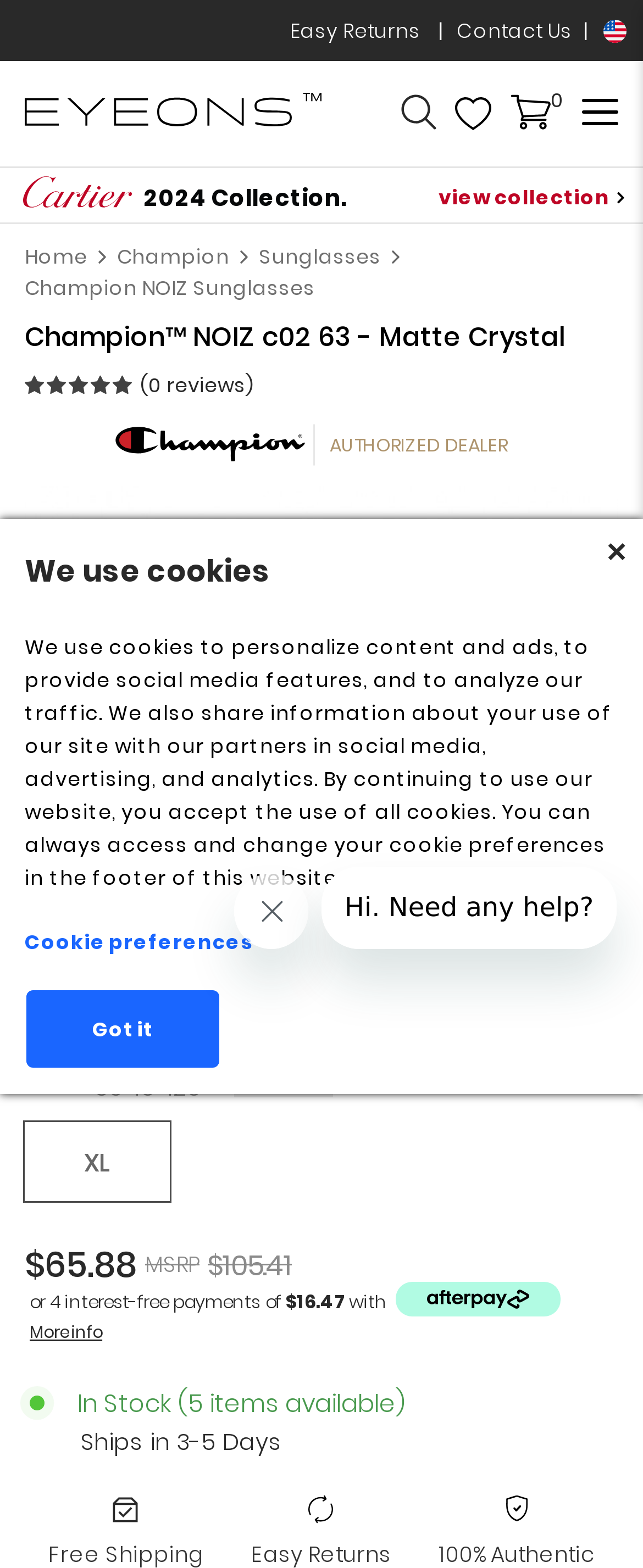Can you find the bounding box coordinates for the element that needs to be clicked to execute this instruction: "Click Contact Us"? The coordinates should be given as four float numbers between 0 and 1, i.e., [left, top, right, bottom].

[0.71, 0.01, 0.897, 0.028]